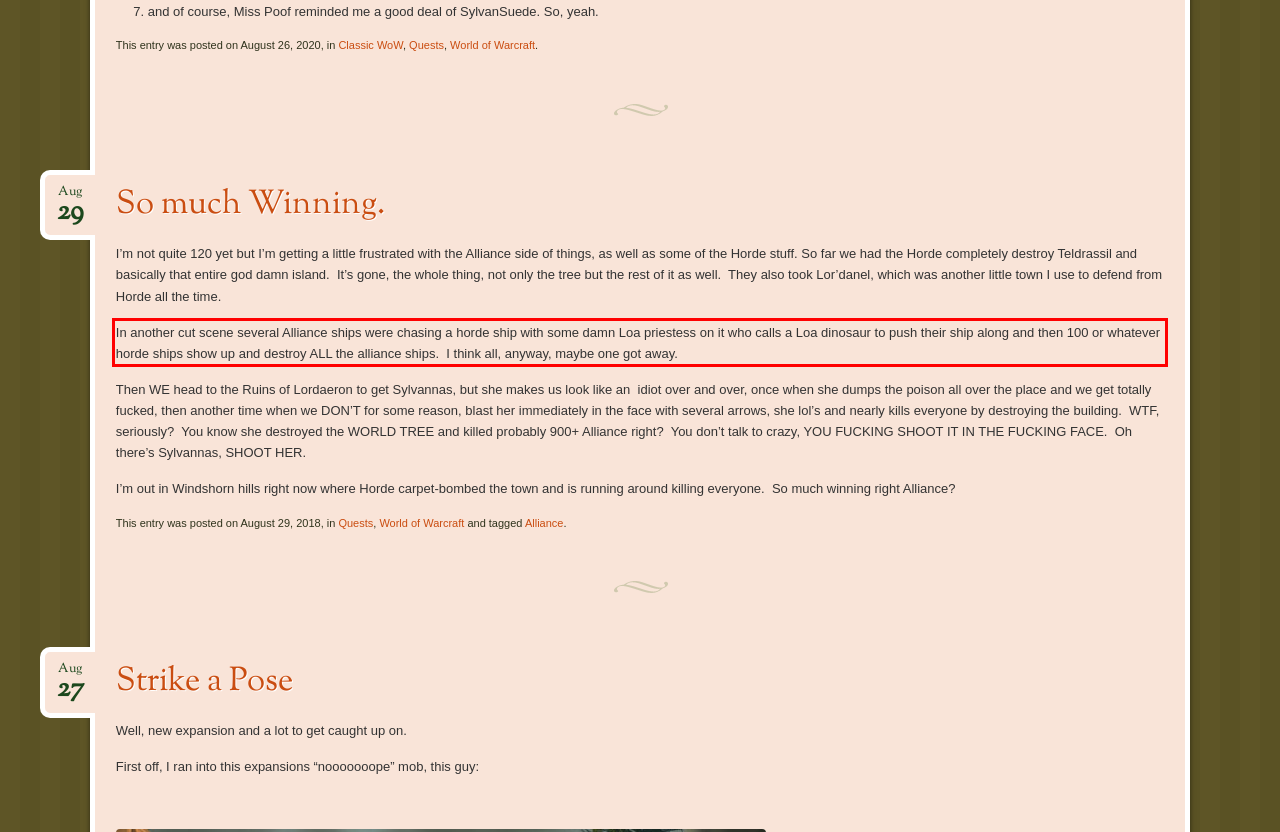Given a webpage screenshot, locate the red bounding box and extract the text content found inside it.

In another cut scene several Alliance ships were chasing a horde ship with some damn Loa priestess on it who calls a Loa dinosaur to push their ship along and then 100 or whatever horde ships show up and destroy ALL the alliance ships. I think all, anyway, maybe one got away.